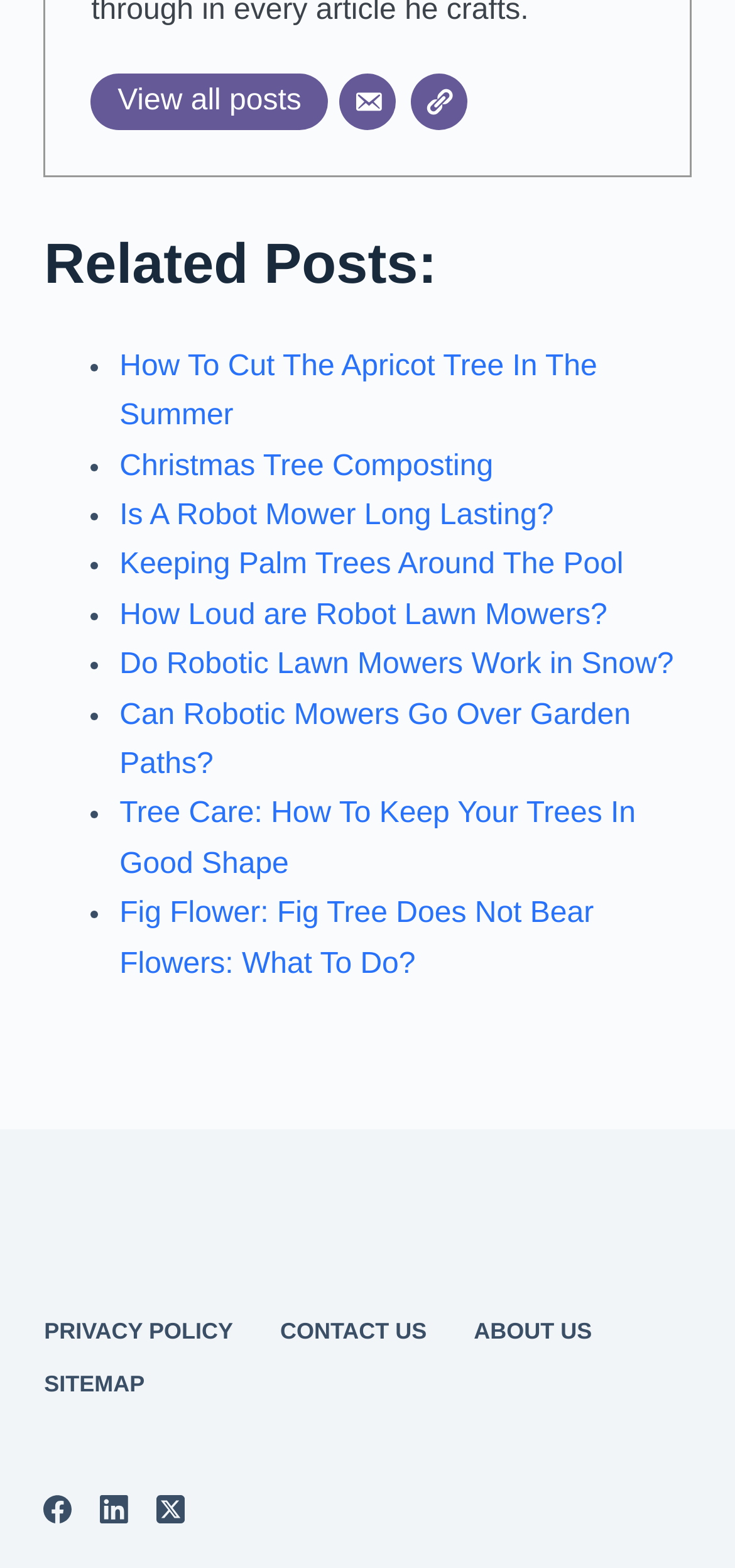Please find the bounding box coordinates for the clickable element needed to perform this instruction: "View all posts".

[0.124, 0.047, 0.446, 0.083]